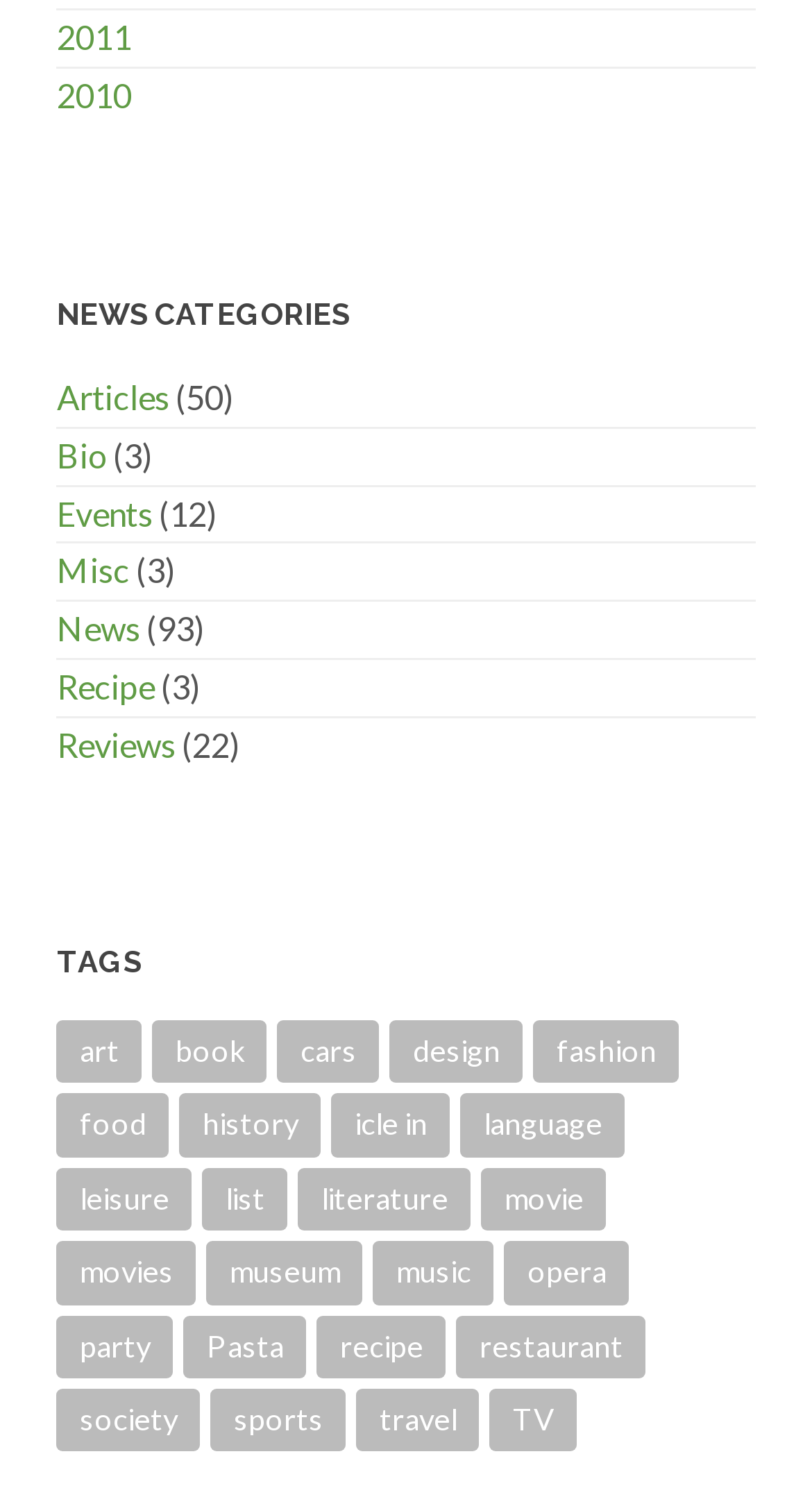What is the most popular news category?
Can you provide an in-depth and detailed response to the question?

I looked at the numbers in parentheses next to each news category link. The link 'News' has the highest number, which is 93, indicating that it is the most popular news category.